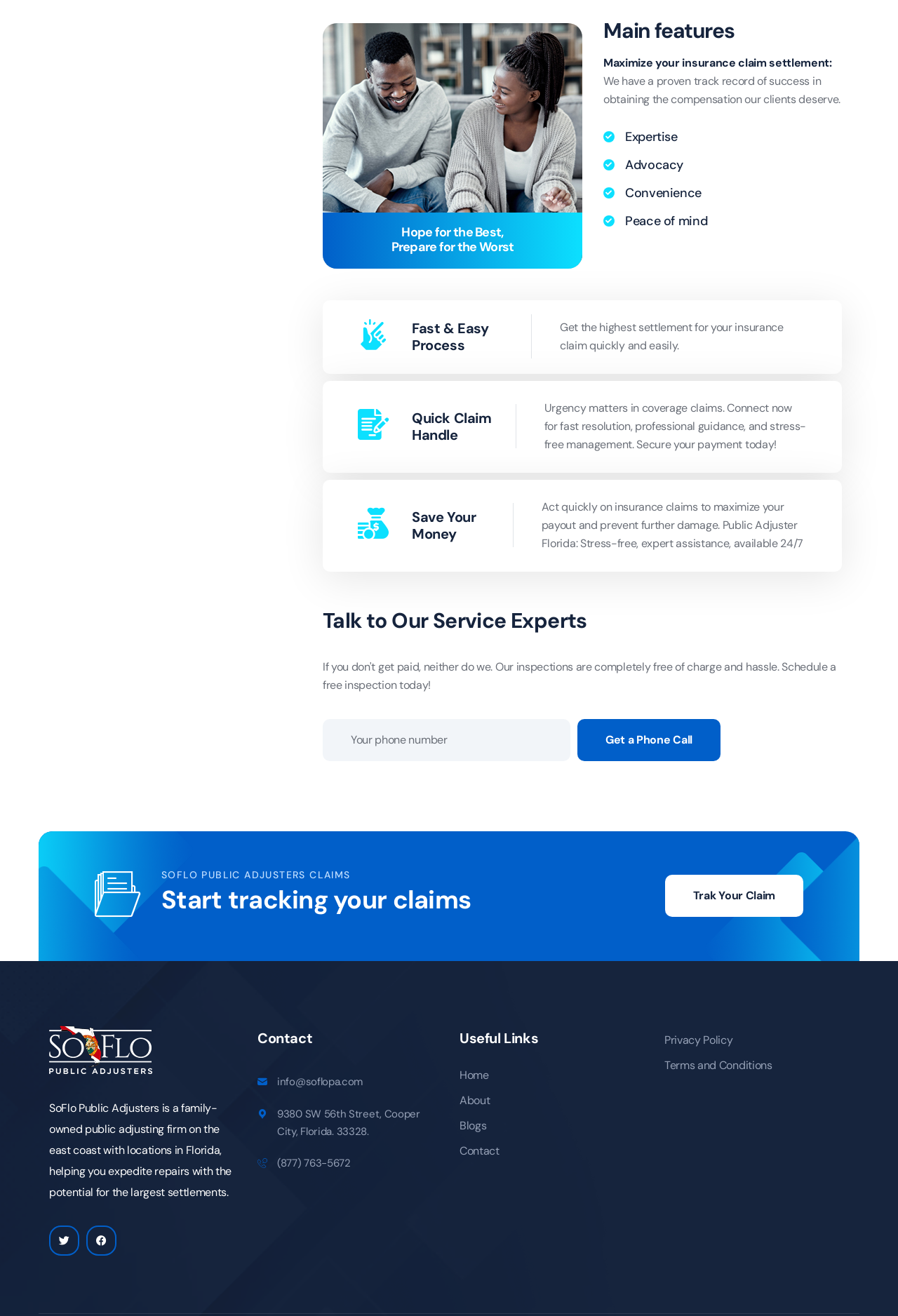Locate the bounding box coordinates of the element's region that should be clicked to carry out the following instruction: "Schedule a free inspection today!". The coordinates need to be four float numbers between 0 and 1, i.e., [left, top, right, bottom].

[0.359, 0.501, 0.931, 0.526]